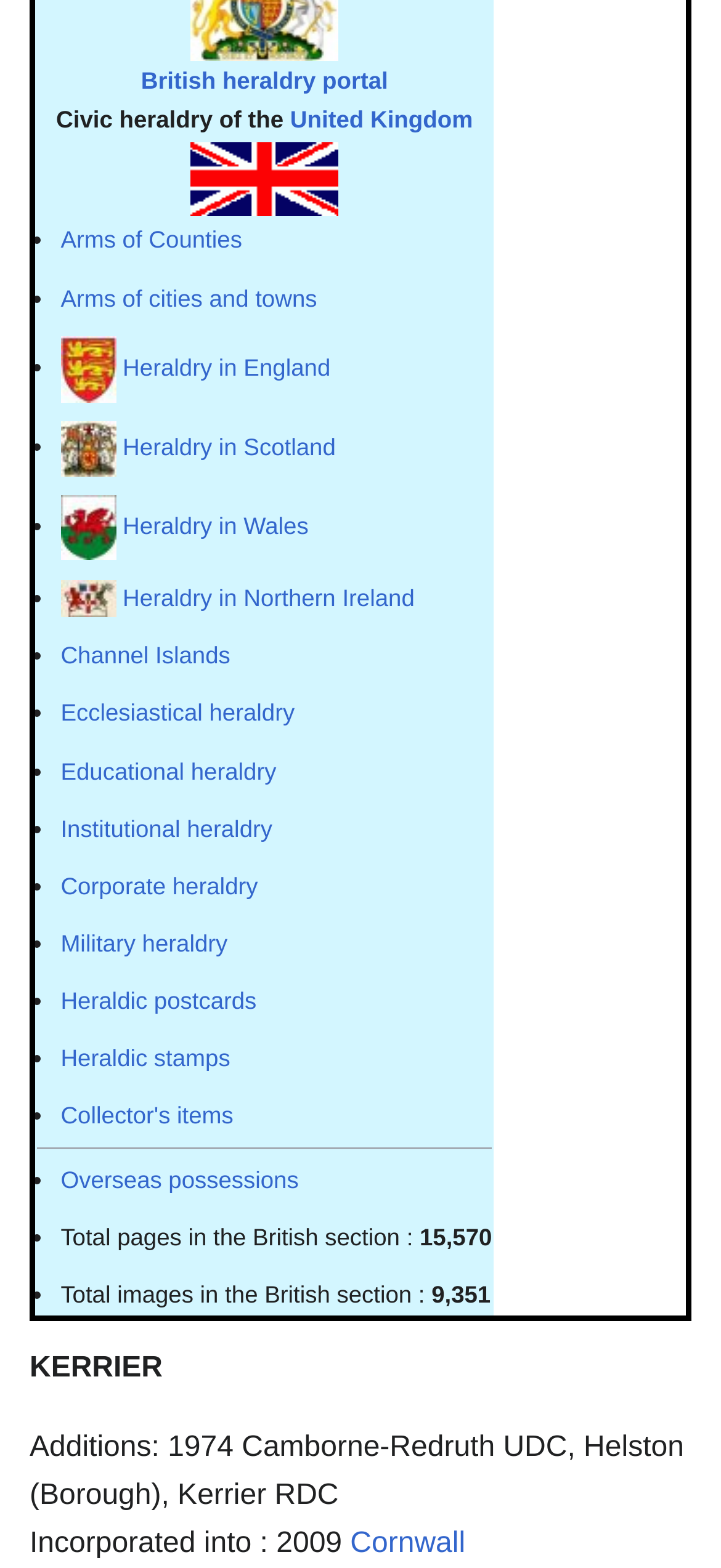Using the provided element description "Heraldic stamps", determine the bounding box coordinates of the UI element.

[0.084, 0.666, 0.319, 0.684]